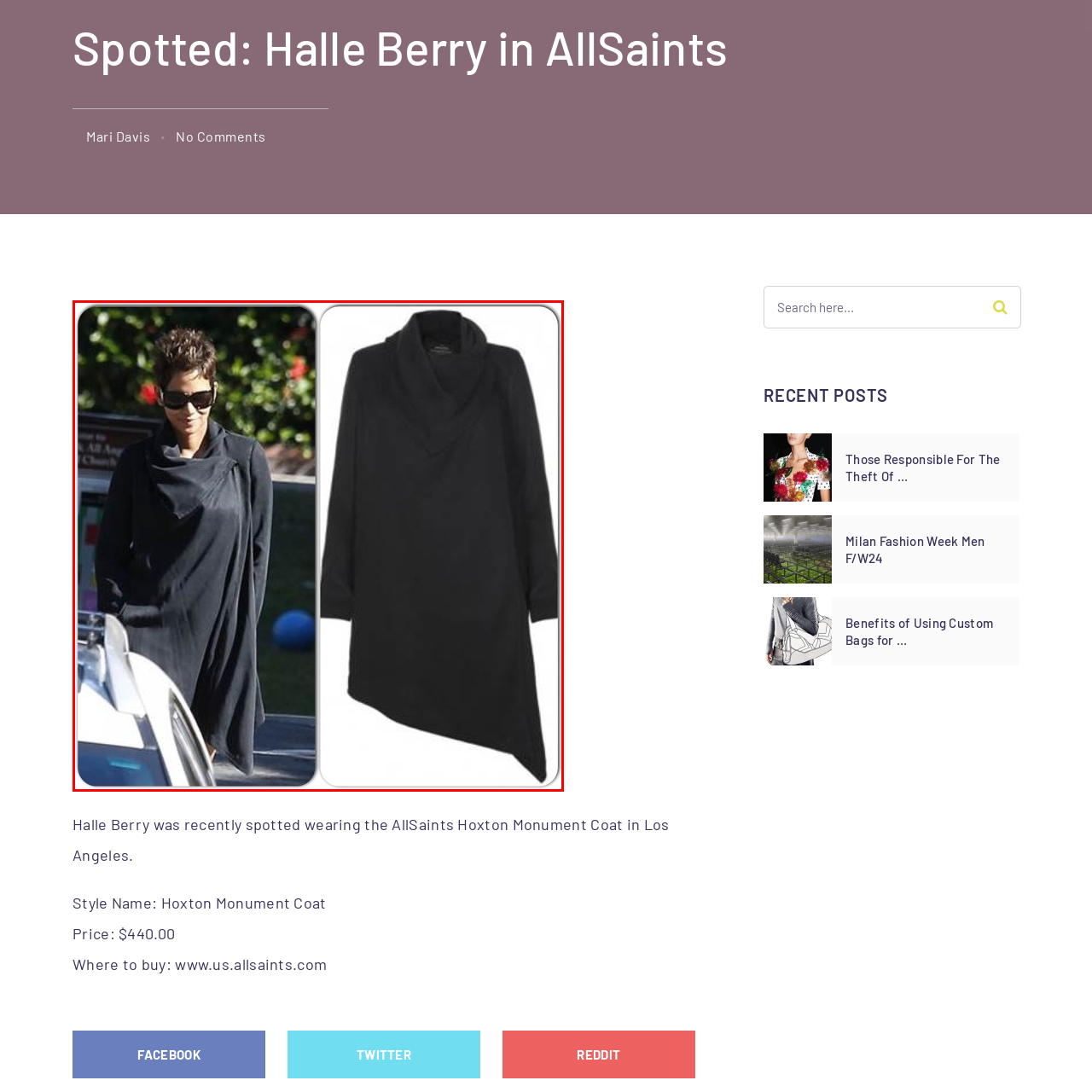Look at the image inside the red box and answer the question with a single word or phrase:
What is the price of the coat?

$440.00